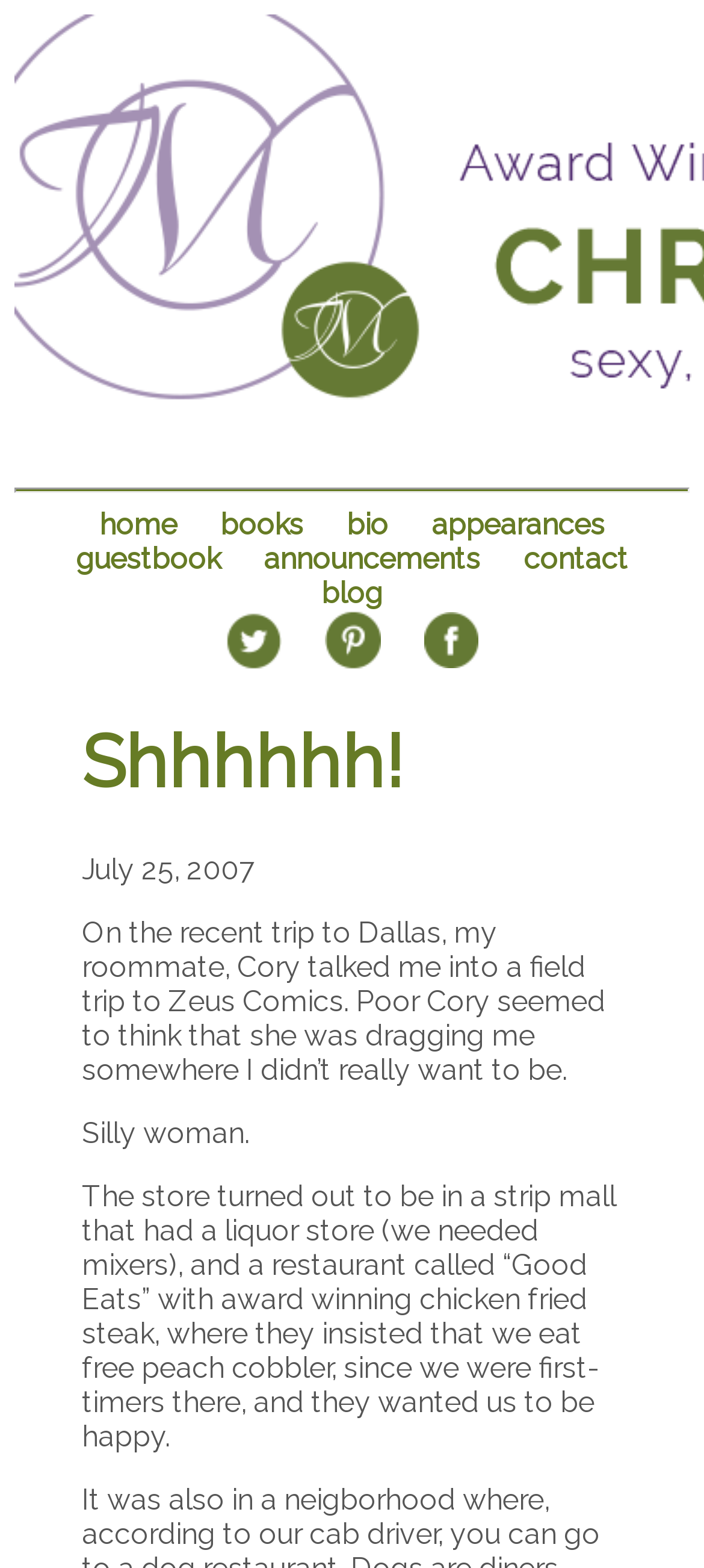What is the date mentioned in the text?
Use the information from the screenshot to give a comprehensive response to the question.

I found a StaticText element with the text 'July 25, 2007' and a bounding box with coordinates [0.116, 0.543, 0.363, 0.565].